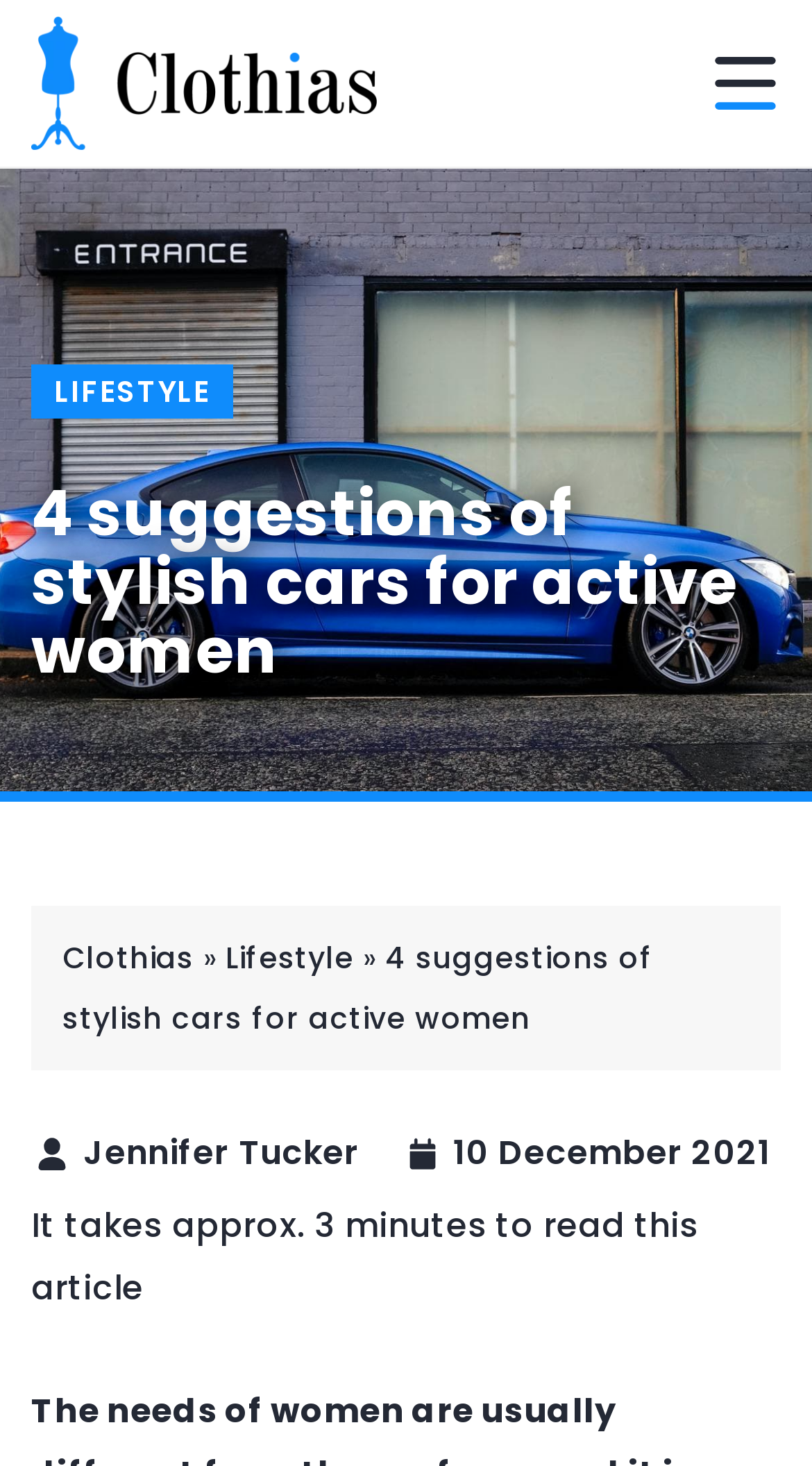Using the provided description: "Lifestyle", find the bounding box coordinates of the corresponding UI element. The output should be four float numbers between 0 and 1, in the format [left, top, right, bottom].

[0.038, 0.248, 0.287, 0.285]